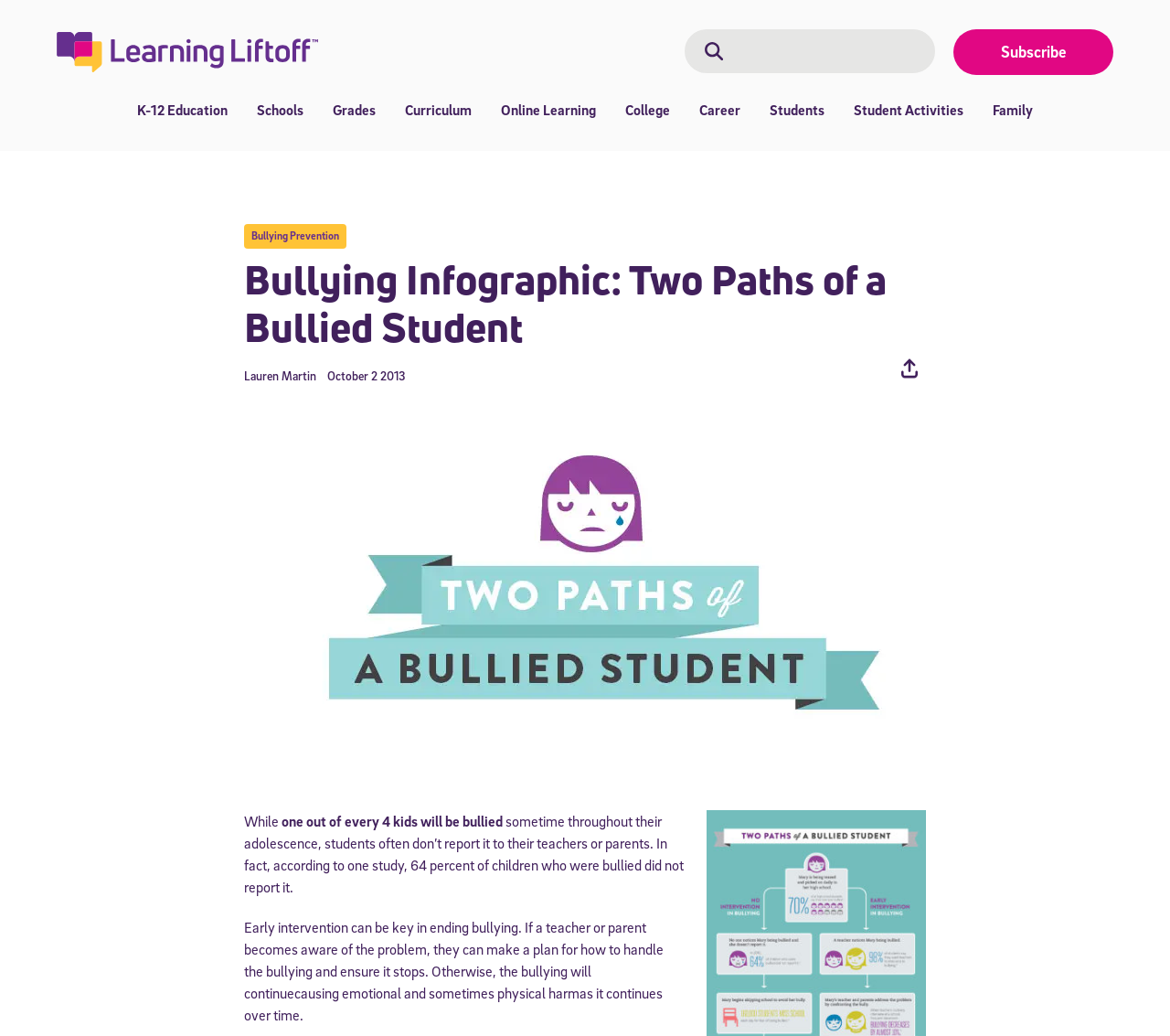With reference to the image, please provide a detailed answer to the following question: What is the purpose of early intervention in bullying?

The purpose of early intervention in bullying can be inferred from the text, which states 'Early intervention can be key in ending bullying. If a teacher or parent becomes aware of the problem, they can make a plan for how to handle the bullying and ensure it stops'.